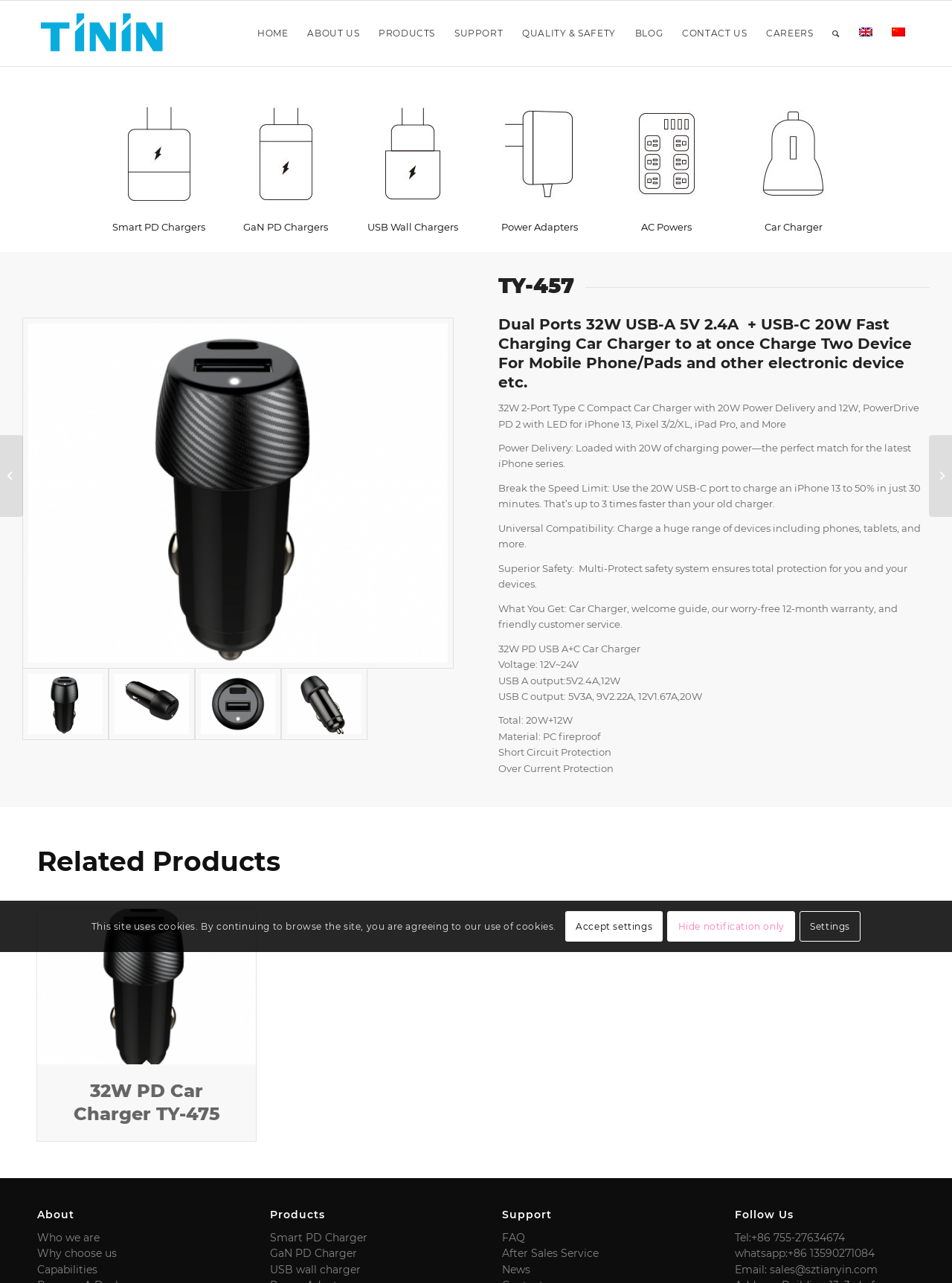How many types of chargers are listed?
Based on the screenshot, provide your answer in one word or phrase.

6